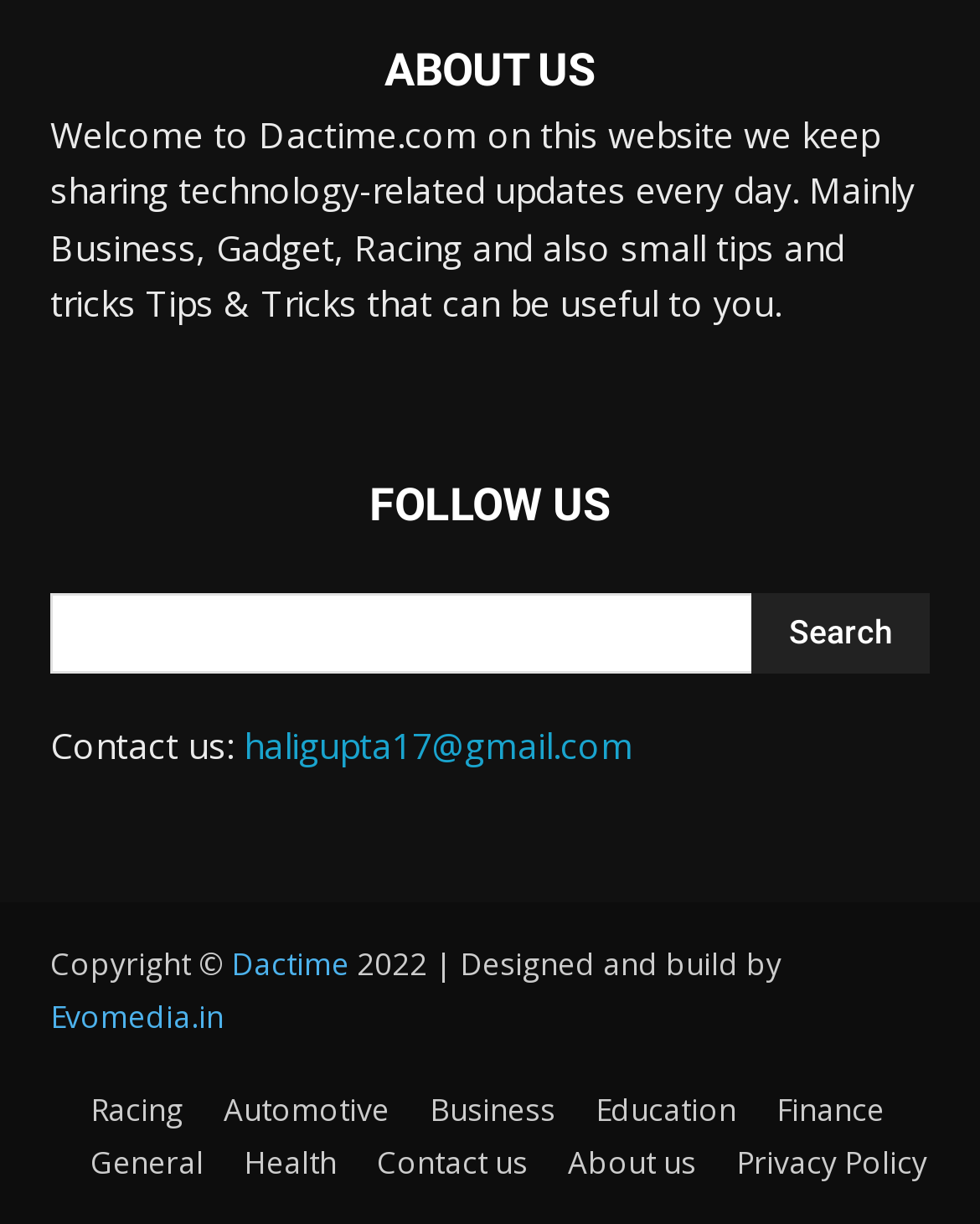Return the bounding box coordinates of the UI element that corresponds to this description: "parent_node: Search name="s"". The coordinates must be given as four float numbers in the range of 0 and 1, [left, top, right, bottom].

[0.051, 0.485, 0.767, 0.551]